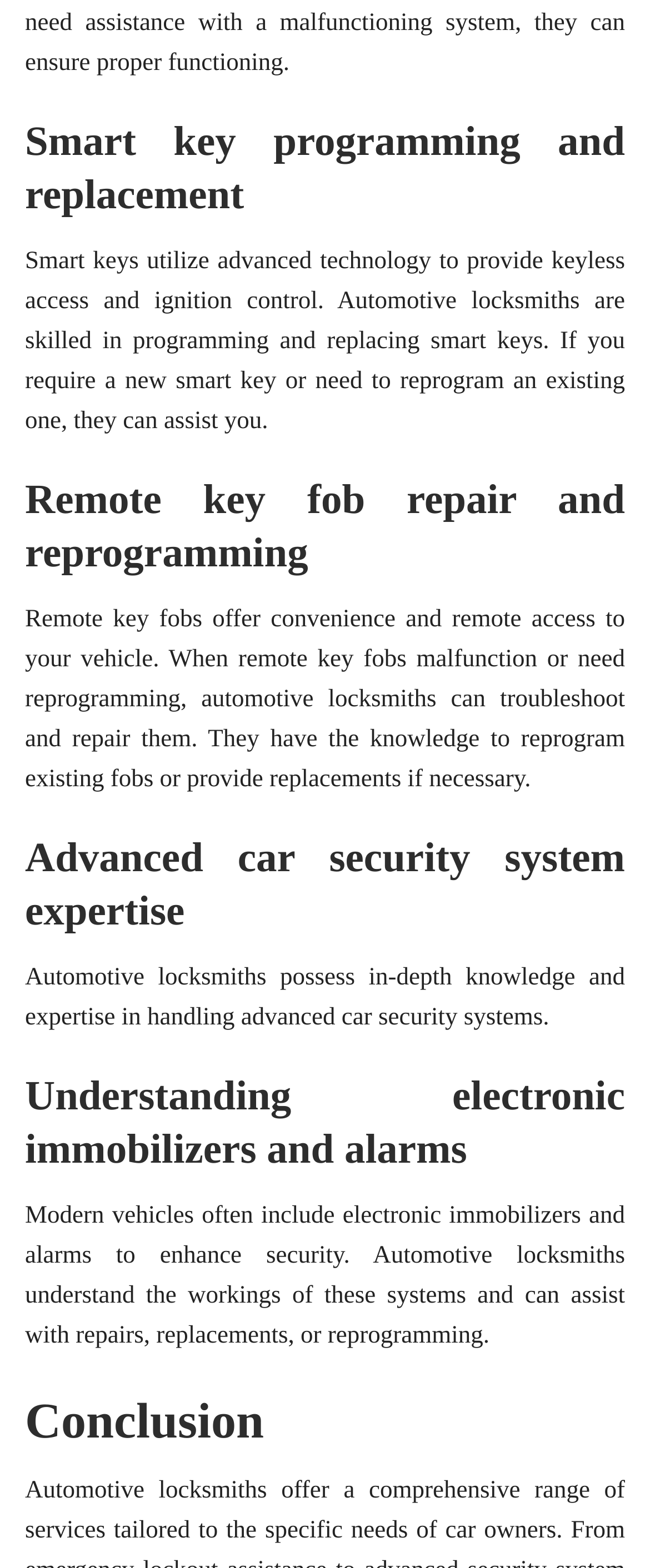What do automotive locksmiths provide to vehicle owners? Analyze the screenshot and reply with just one word or a short phrase.

Convenience and security